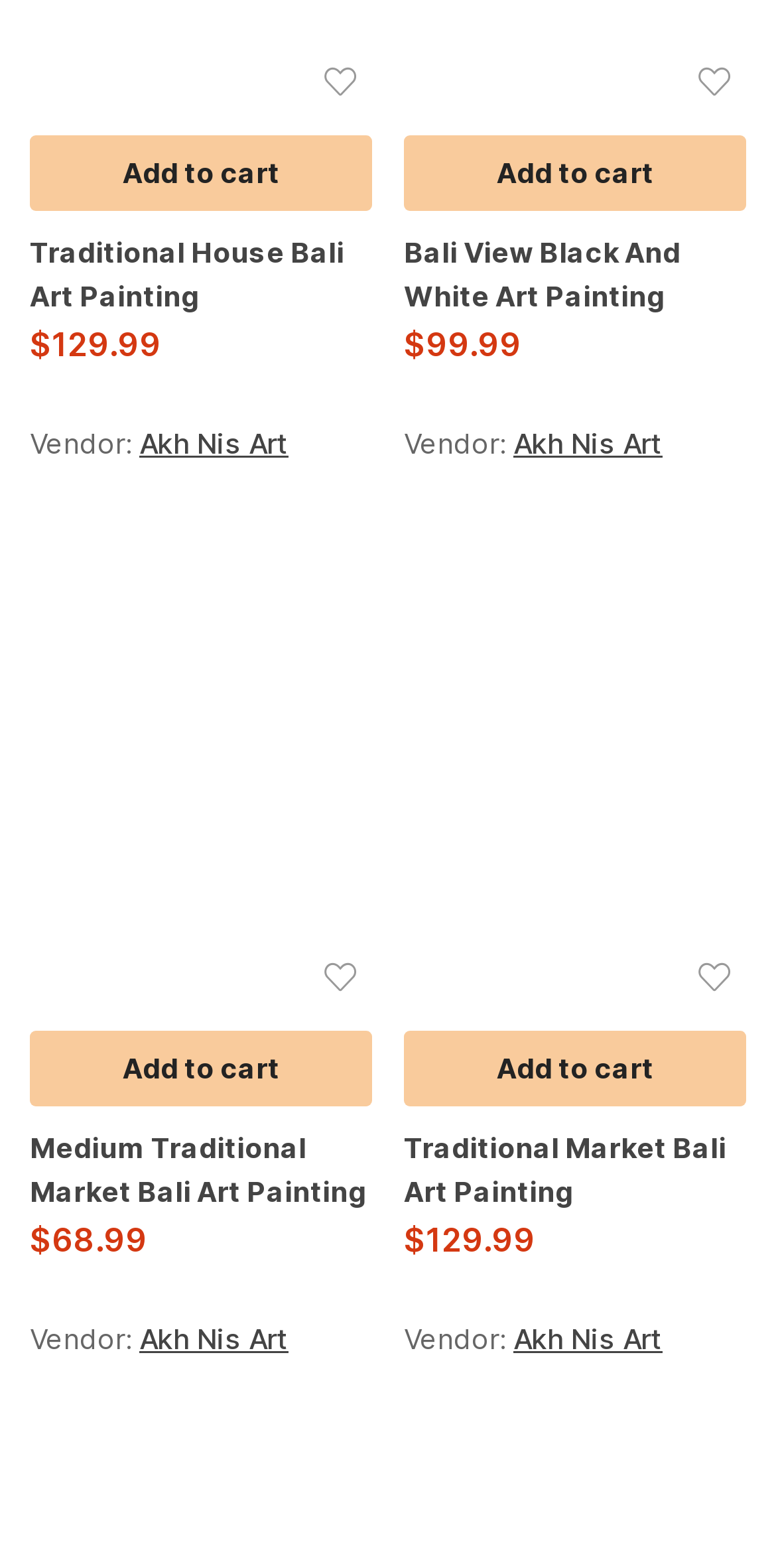Point out the bounding box coordinates of the section to click in order to follow this instruction: "Add 'Traditional Market Bali Art Painting' to cart".

[0.521, 0.658, 0.962, 0.706]